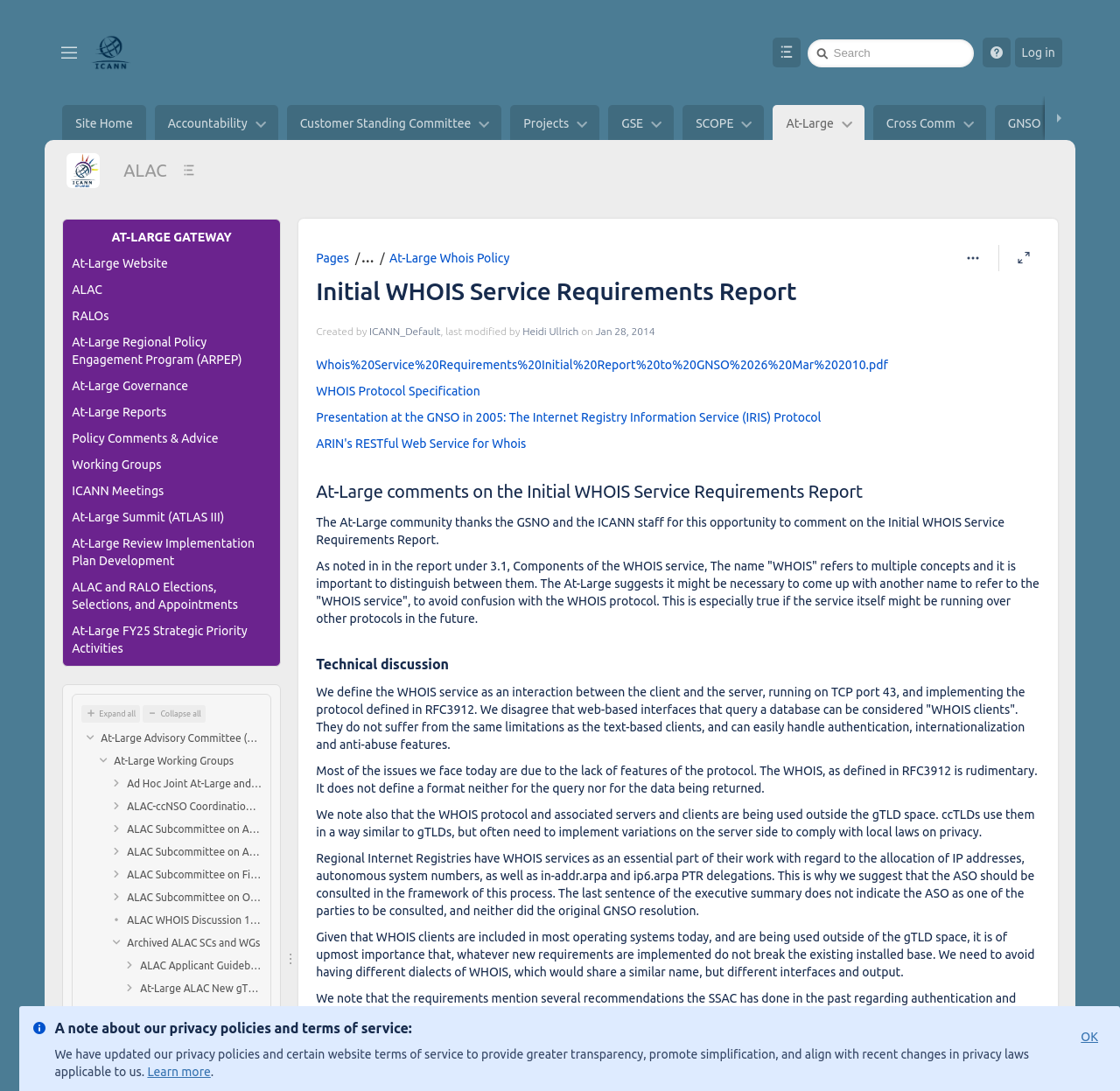What is the purpose of the 'Quick Search' box?
Please provide an in-depth and detailed response to the question.

The 'Quick Search' box is a searchbox element with a key shortcut, indicating that it is meant for users to quickly search for something on the website.